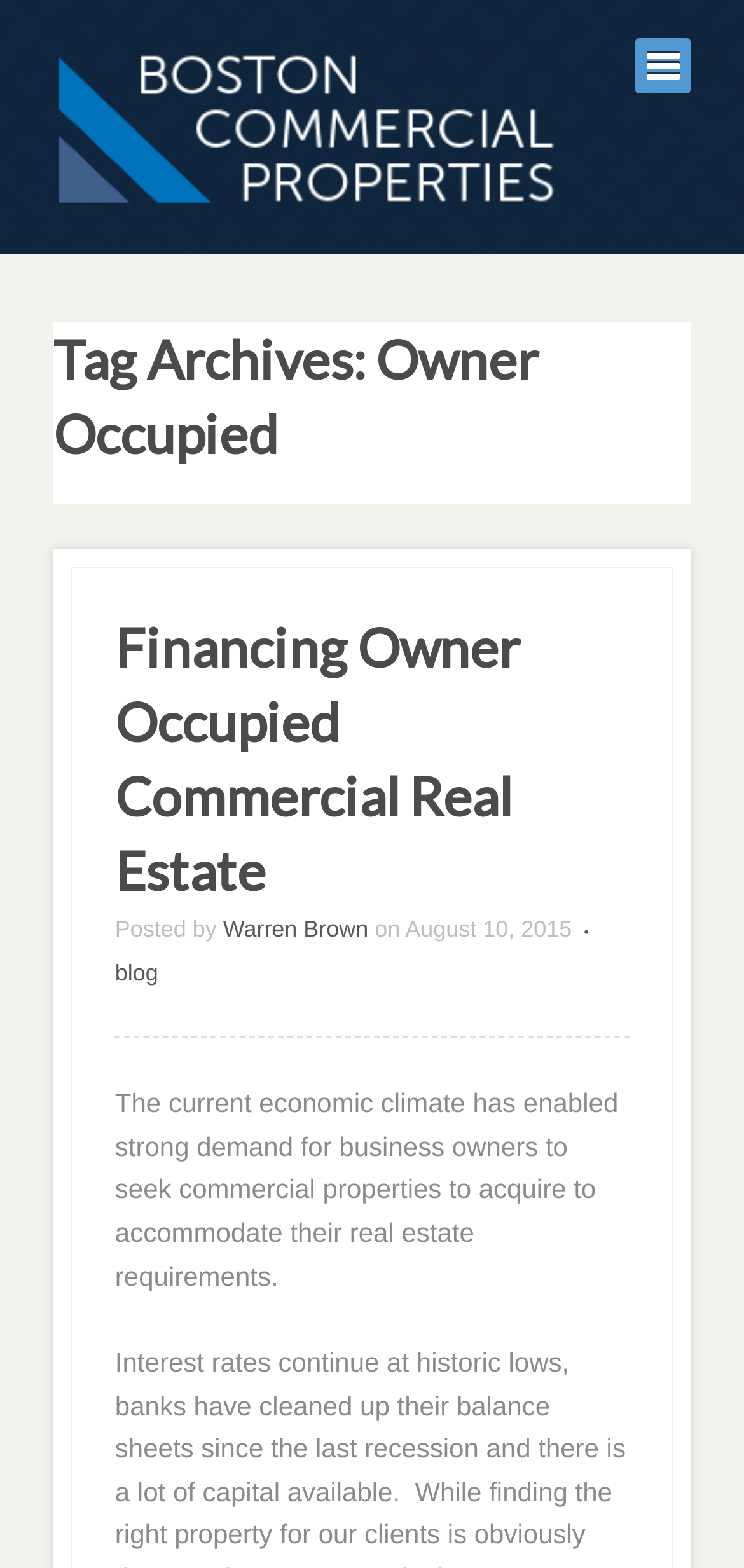What is the topic of the post?
Please respond to the question with as much detail as possible.

The topic of the post is clearly stated in the heading 'Financing Owner Occupied Commercial Real Estate' which is a prominent element on the webpage.